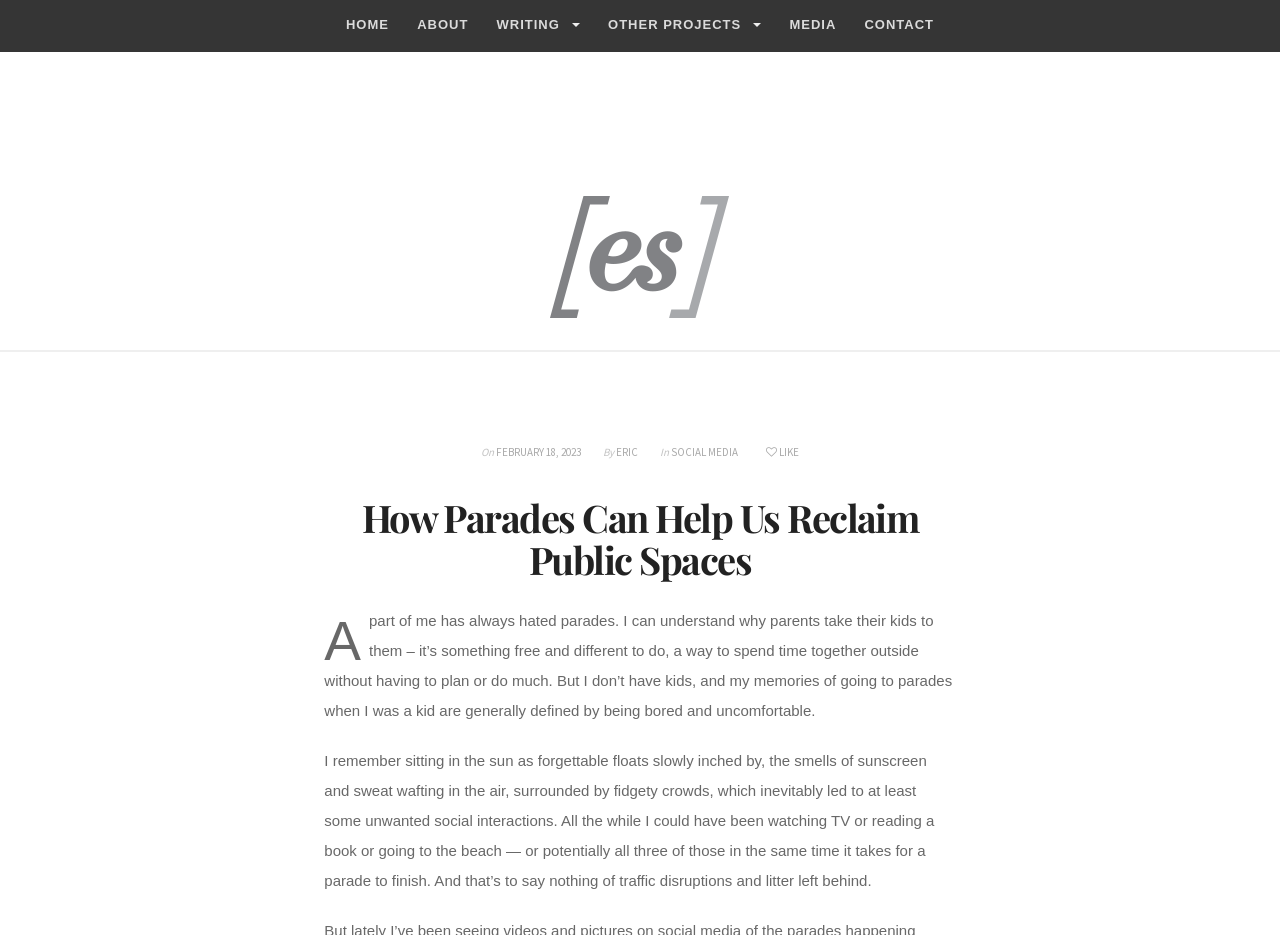Ascertain the bounding box coordinates for the UI element detailed here: "About". The coordinates should be provided as [left, top, right, bottom] with each value being a float between 0 and 1.

[0.326, 0.0, 0.366, 0.055]